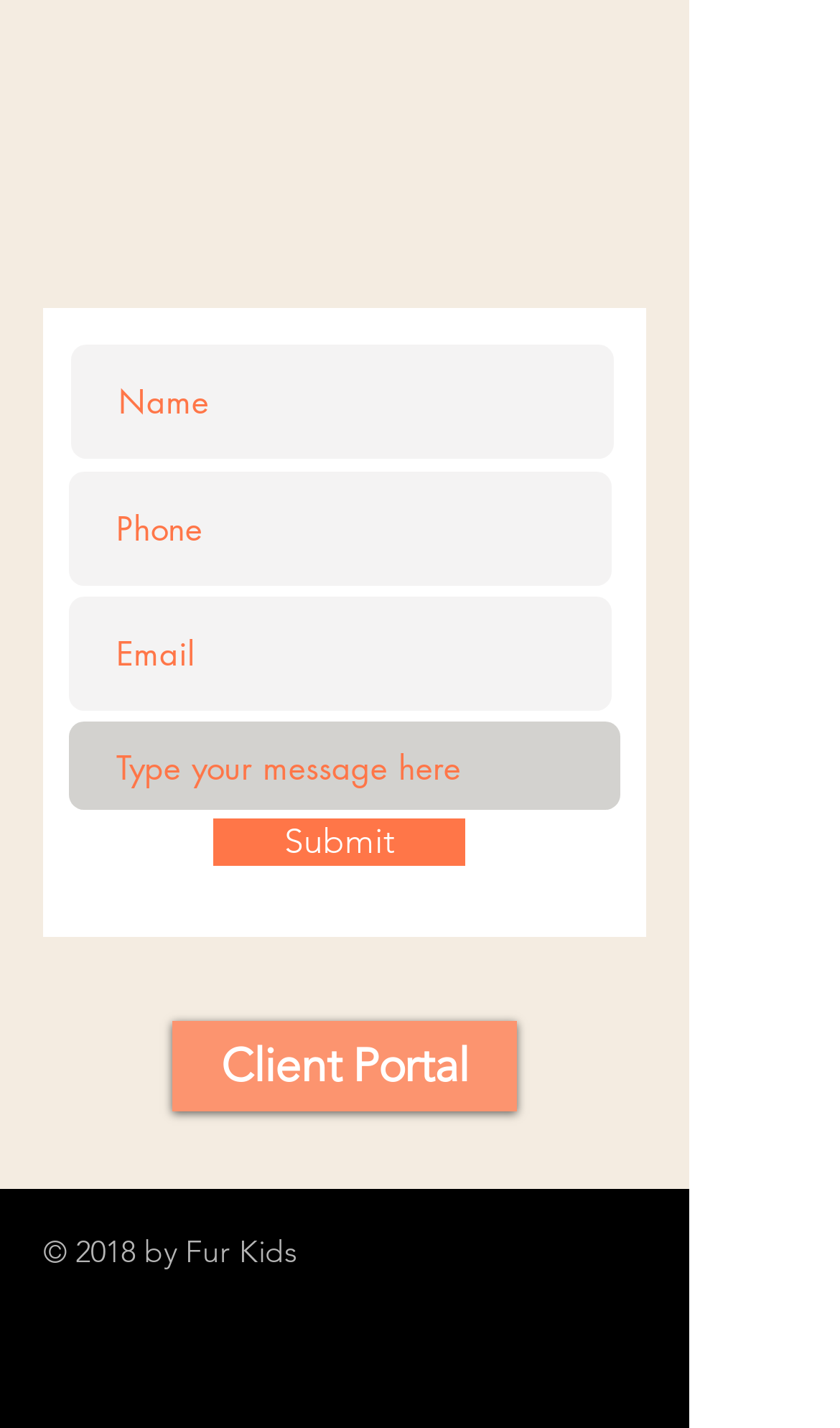Identify the bounding box of the HTML element described here: "aria-label="Name" name="name" placeholder="Name"". Provide the coordinates as four float numbers between 0 and 1: [left, top, right, bottom].

[0.085, 0.242, 0.731, 0.322]